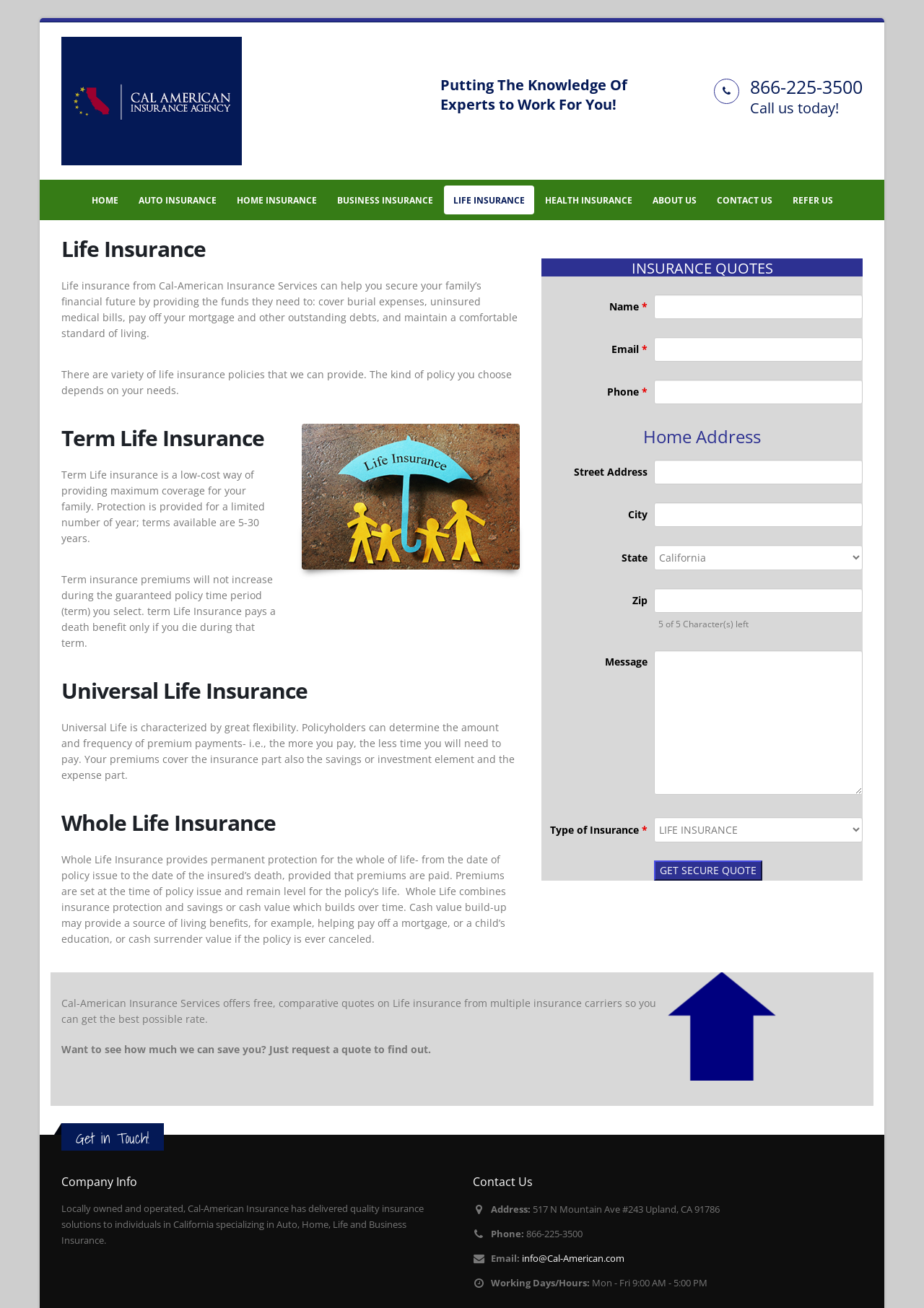Pinpoint the bounding box coordinates of the clickable area needed to execute the instruction: "Visit Facebook". The coordinates should be specified as four float numbers between 0 and 1, i.e., [left, top, right, bottom].

None